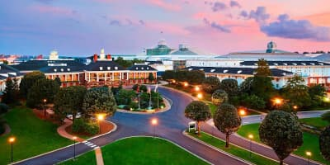Offer a detailed explanation of the image's components.

The image showcases a stunning view of the Opryland Hotel in Nashville, Tennessee, captured at dusk. The scene is bathed in warm, inviting hues as the sun sets, creating a picturesque backdrop with soft pinks and purples in the sky. The hotel architecture features traditional southern design with a row of well-maintained greenery and neatly trimmed hedges lining a circular drive. Soft lighting highlights the pathways and illuminates the lush landscape, enhancing the romantic and tranquil atmosphere of this iconic venue. This beautiful locale serves as the backdrop for the NTCA Fall Conference, where attendees will gather to discuss emerging opportunities in rural broadband.